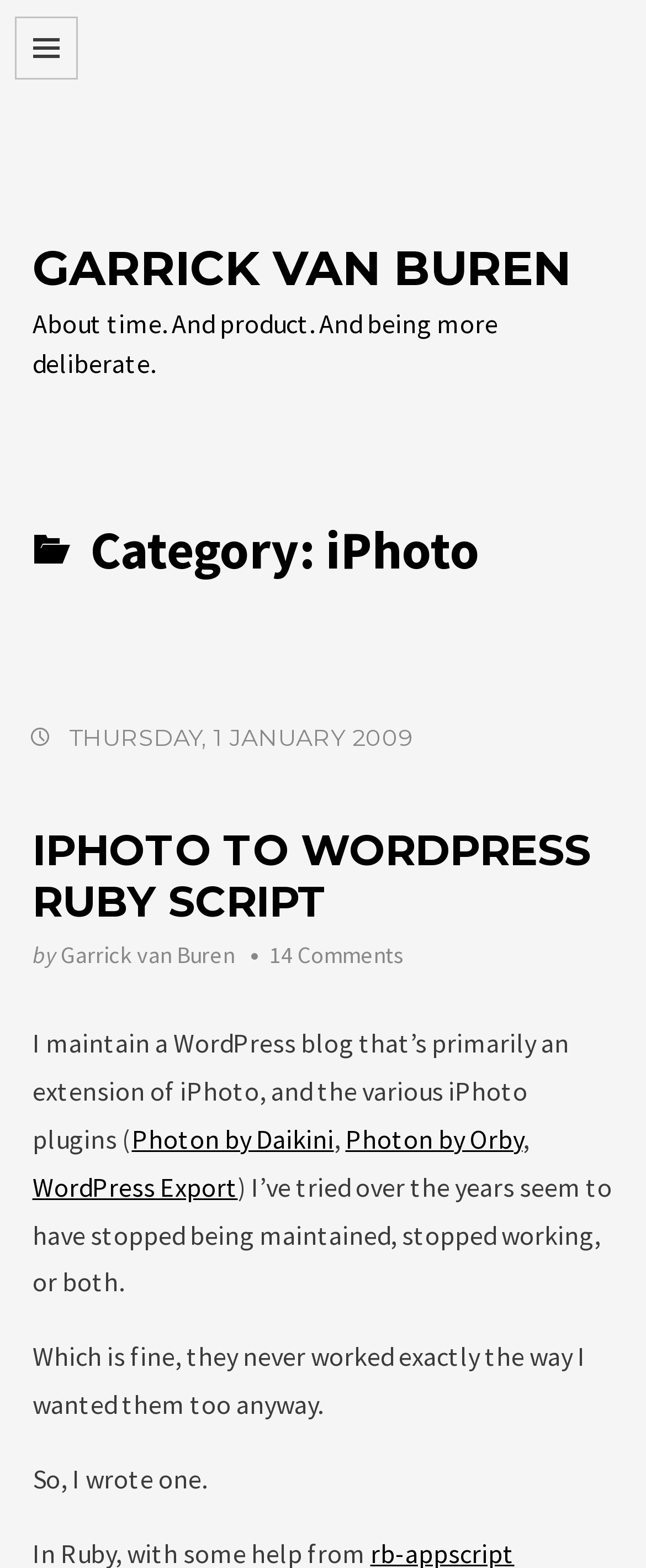Locate the bounding box coordinates of the element I should click to achieve the following instruction: "View the iPhoto to WordPress Ruby Script".

[0.05, 0.525, 0.914, 0.591]